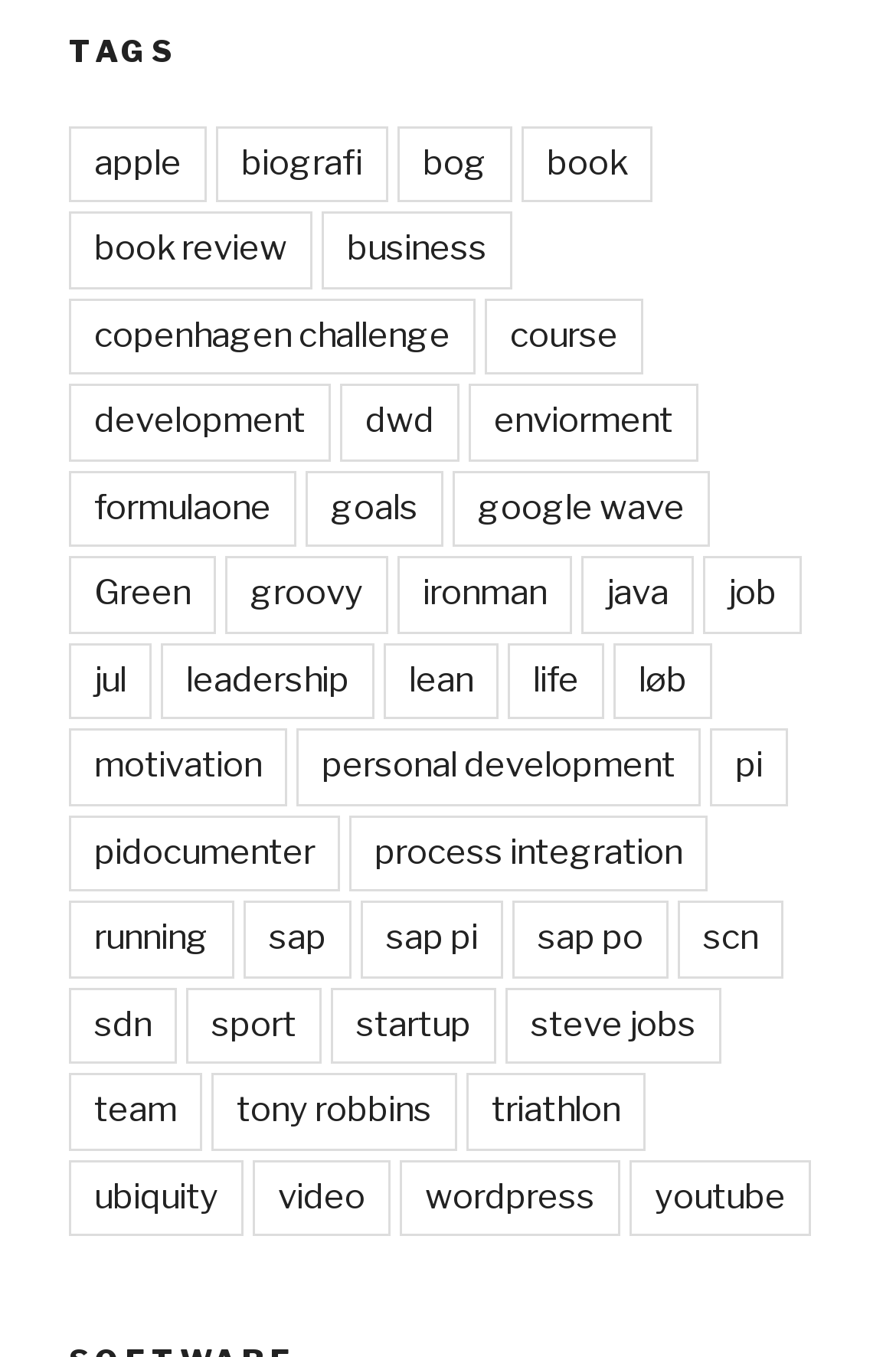Refer to the element description book review and identify the corresponding bounding box in the screenshot. Format the coordinates as (top-left x, top-left y, bottom-right x, bottom-right y) with values in the range of 0 to 1.

[0.077, 0.156, 0.349, 0.213]